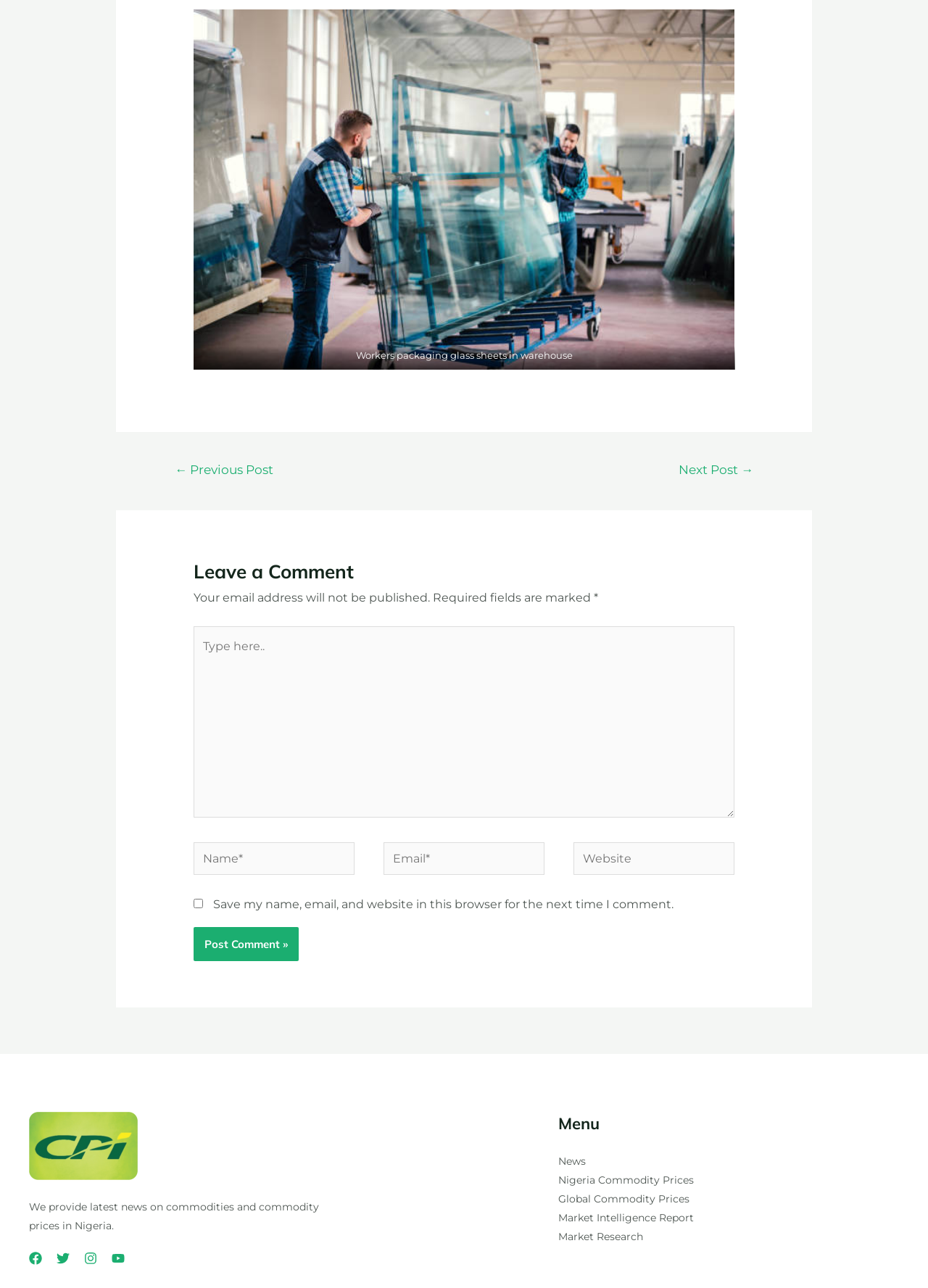What is the purpose of the comment section?
Look at the image and provide a short answer using one word or a phrase.

To leave a comment